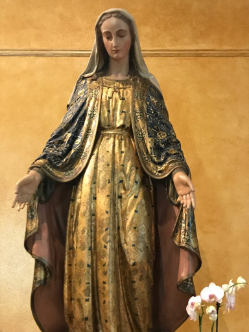Please reply with a single word or brief phrase to the question: 
What colors are the robes of the Virgin Mary?

Gold and blue